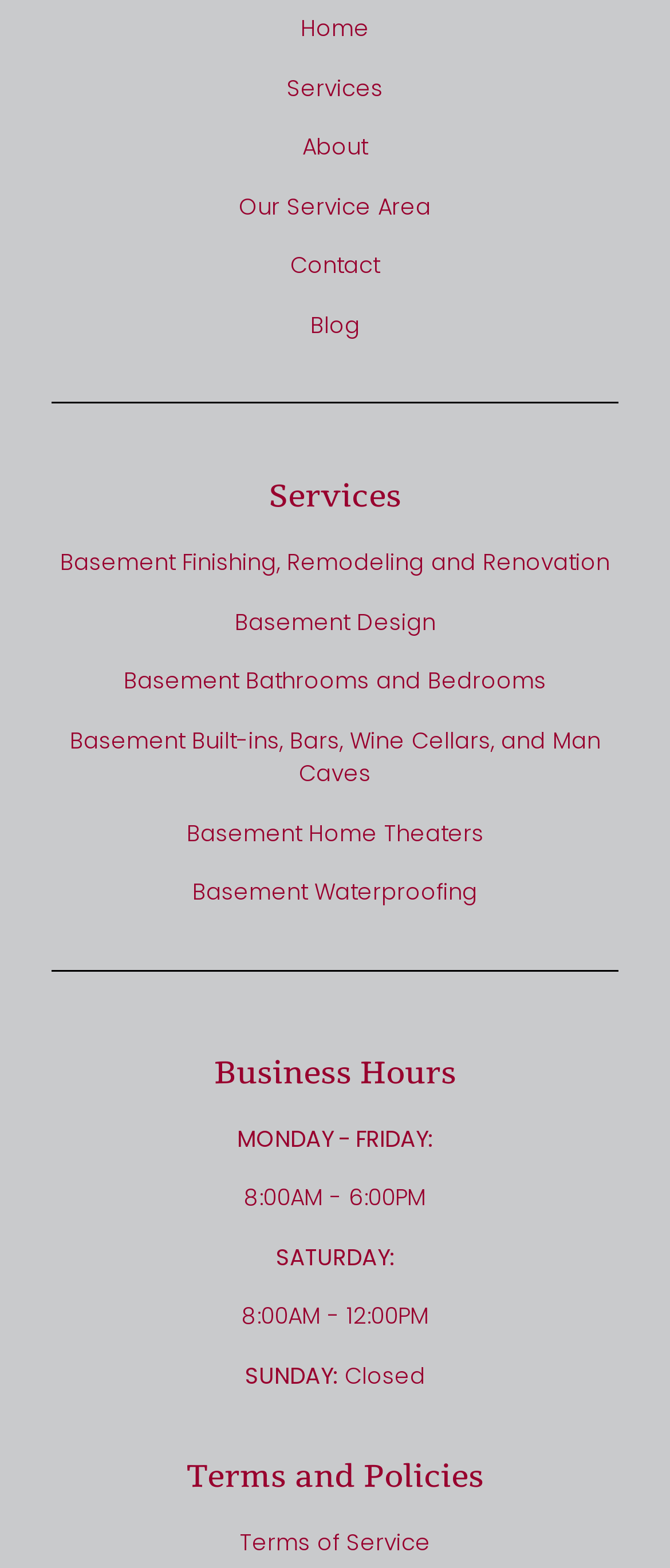Locate the bounding box coordinates of the clickable region to complete the following instruction: "view basement finishing services."

[0.077, 0.348, 0.923, 0.37]